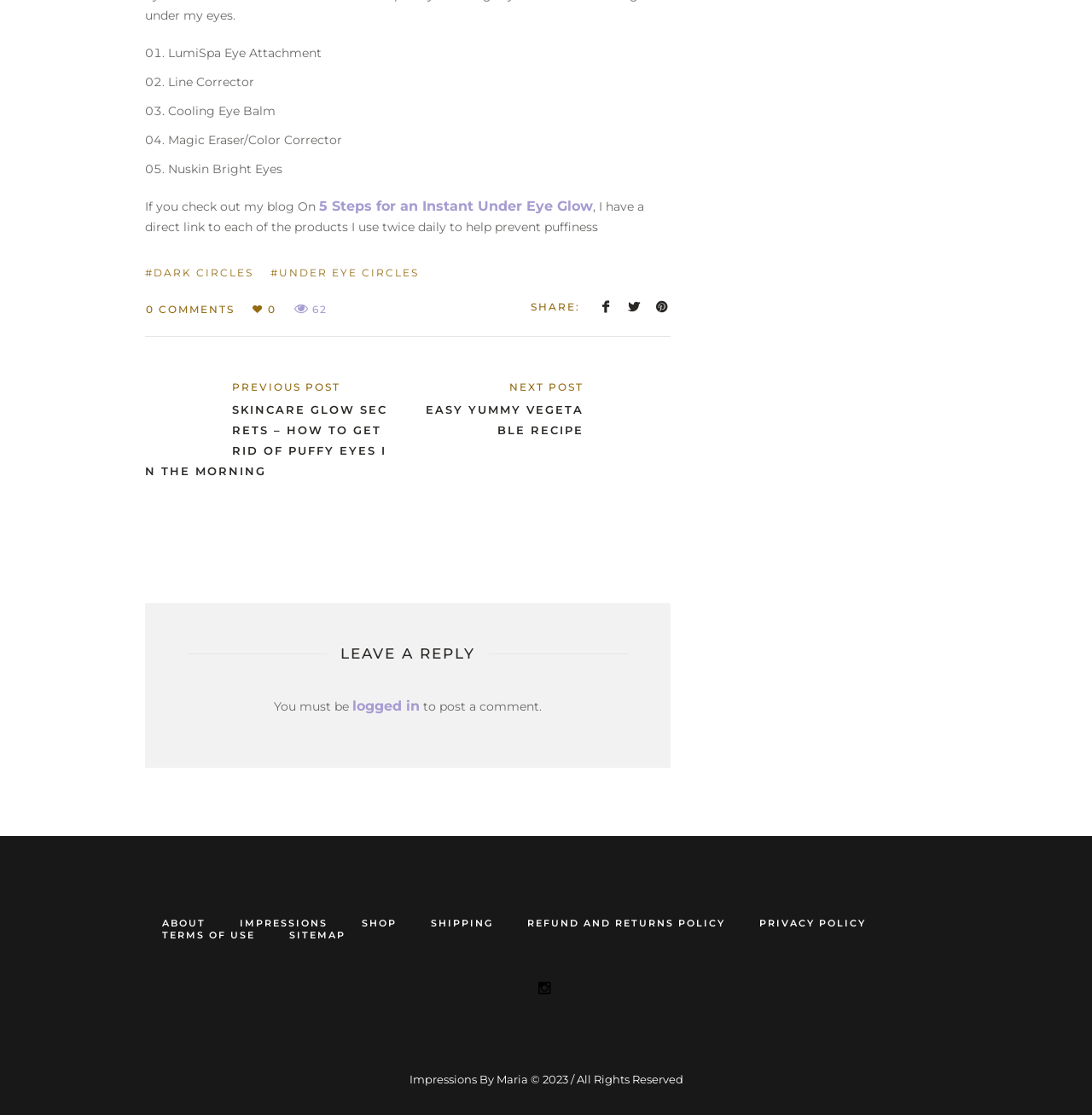Identify the bounding box coordinates of the clickable region to carry out the given instruction: "Click on 'LEAVE A REPLY'".

[0.172, 0.572, 0.575, 0.601]